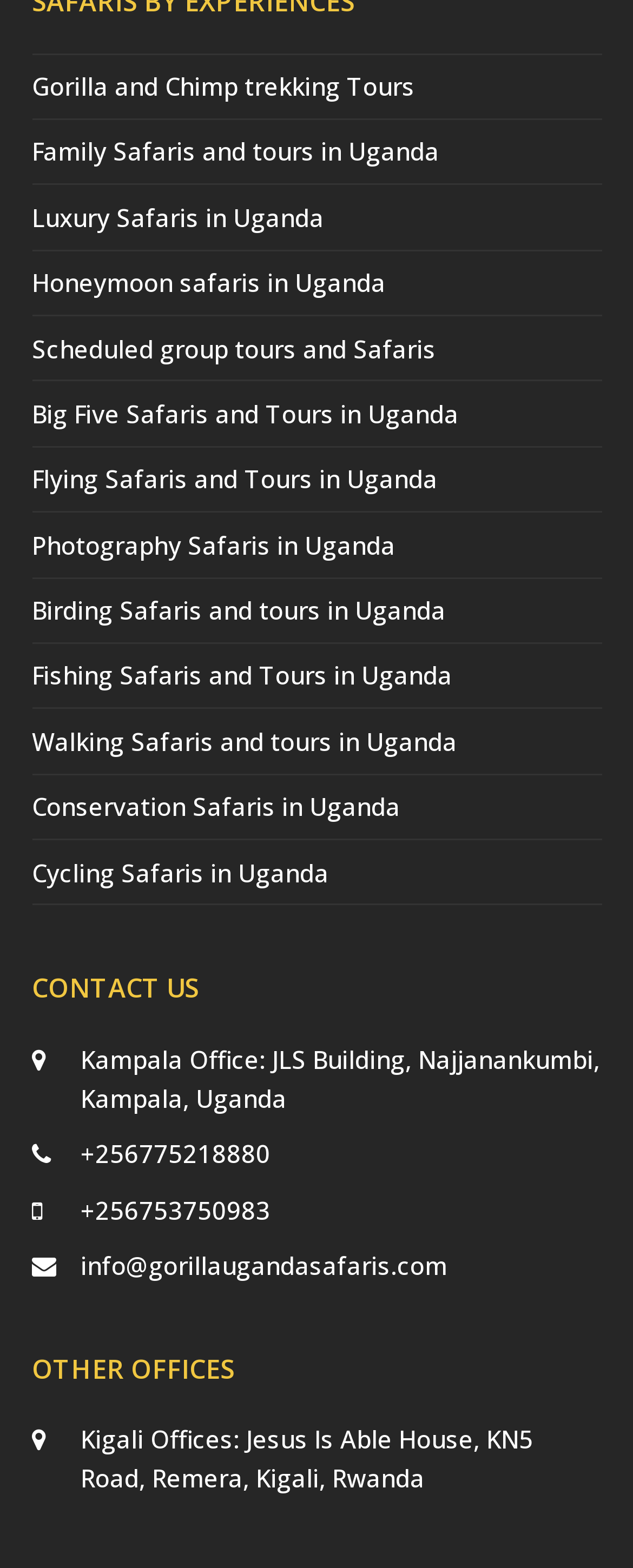How many safari tour options are available?
Look at the screenshot and provide an in-depth answer.

I counted the number of link elements with text describing different safari tour options, such as 'Gorilla and Chimp trekking Tours', 'Family Safaris and tours in Uganda', and so on. There are 13 such links.